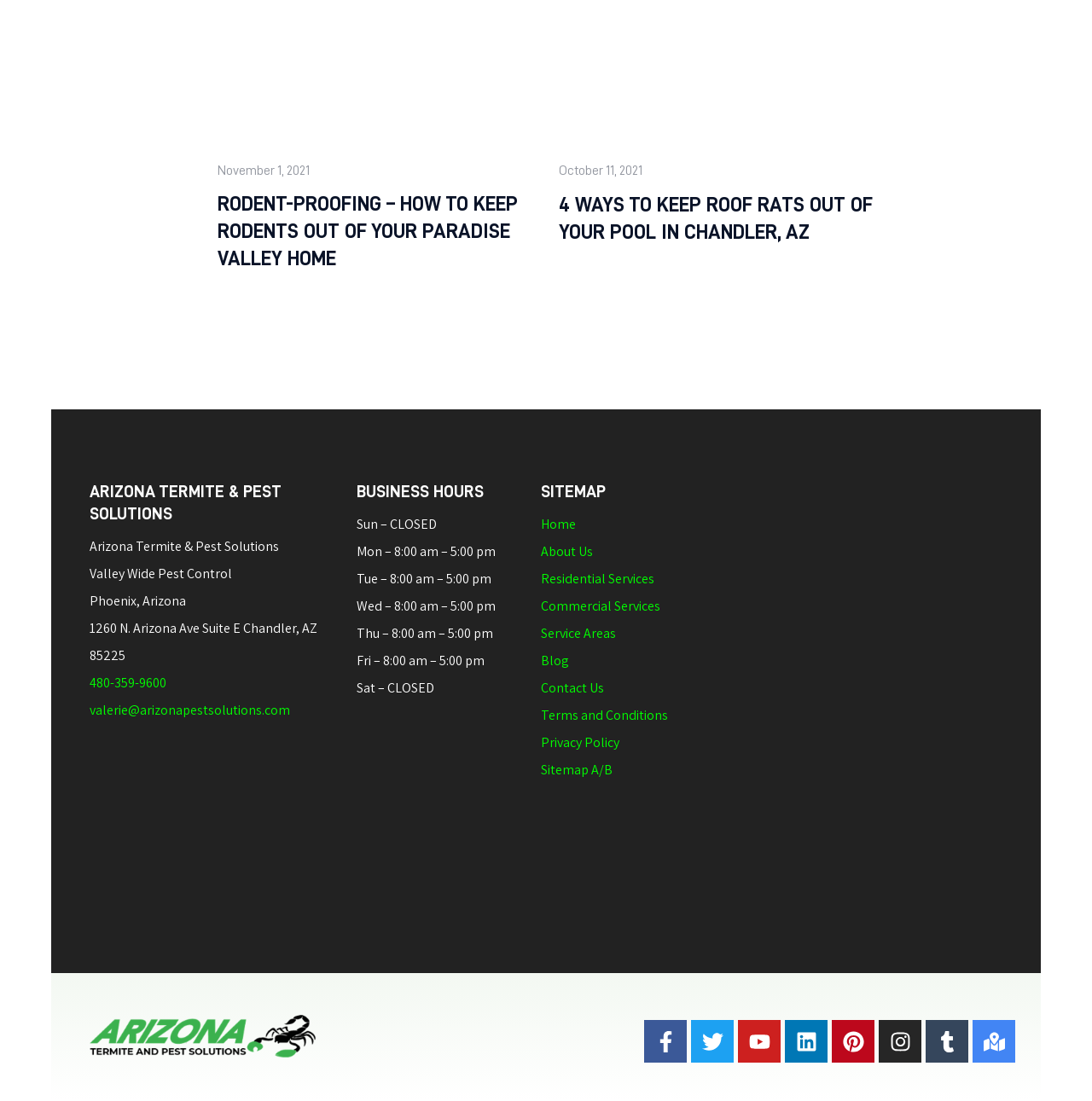Respond with a single word or phrase:
What social media platforms is the company on?

Facebook, Twitter, Youtube, Linkedin, Pinterest, Instagram, Tumblr